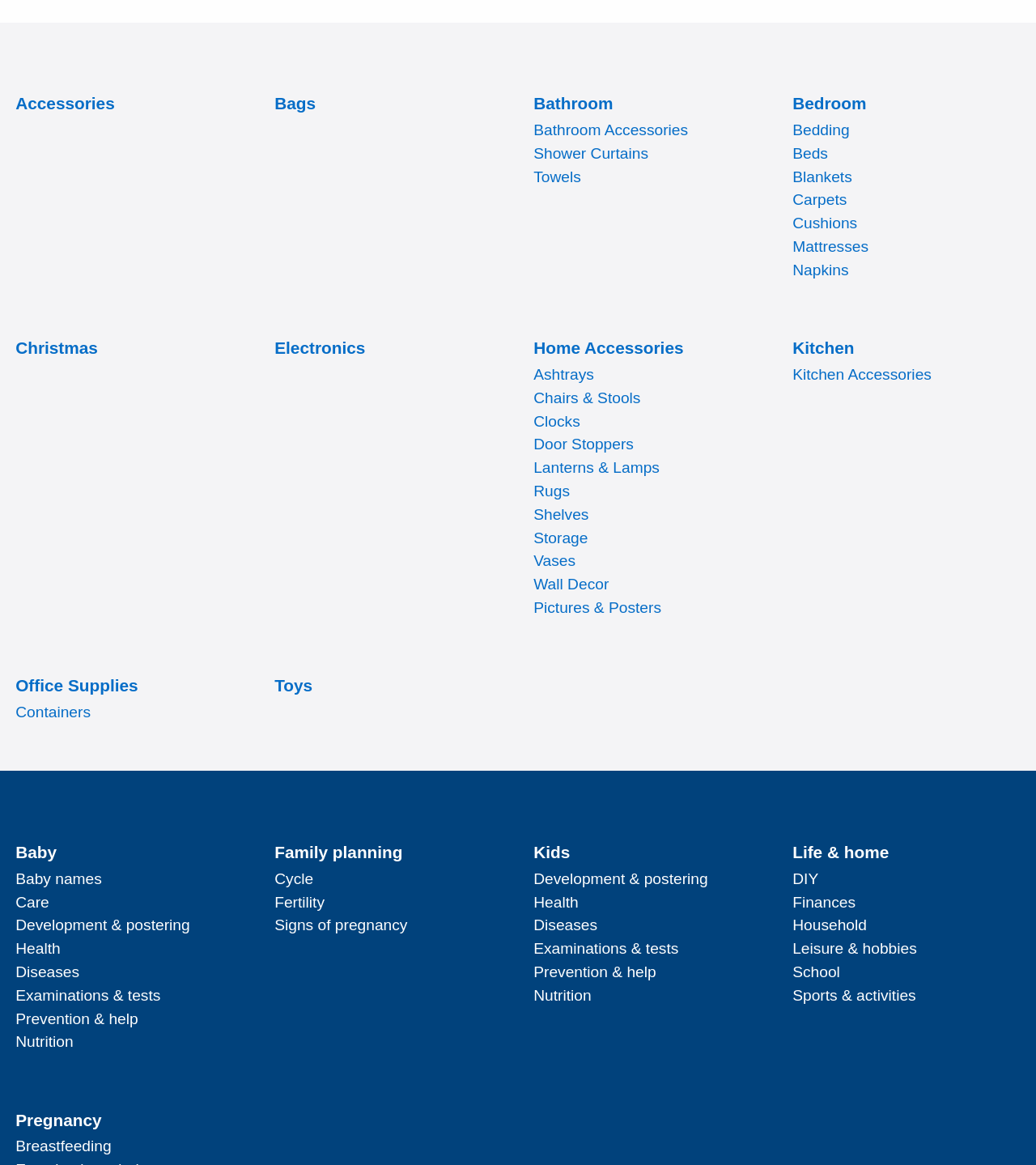Pinpoint the bounding box coordinates of the clickable area necessary to execute the following instruction: "View Bedding". The coordinates should be given as four float numbers between 0 and 1, namely [left, top, right, bottom].

[0.765, 0.104, 0.82, 0.119]